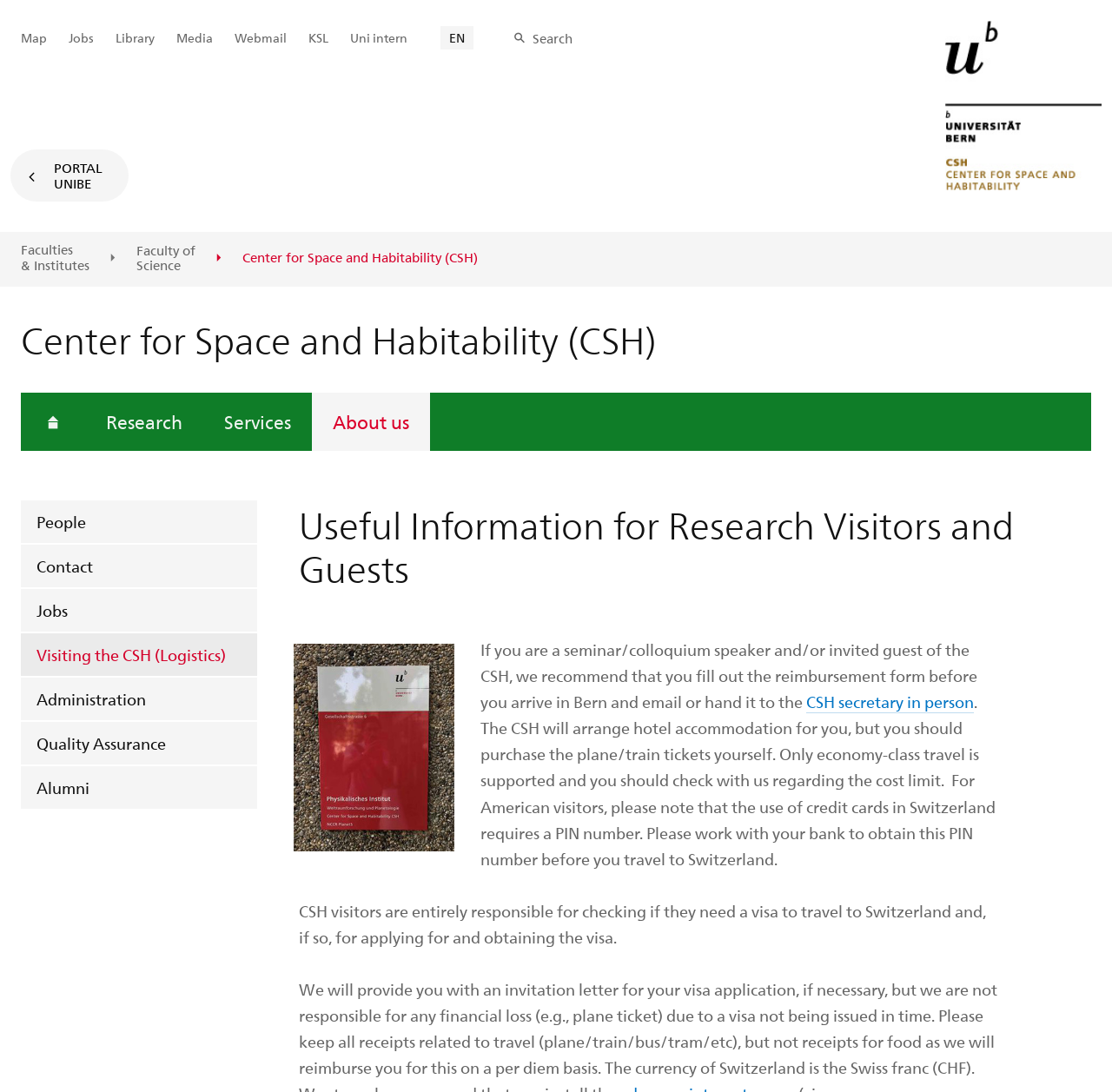Identify the first-level heading on the webpage and generate its text content.

Useful Information for Research Visitors and Guests